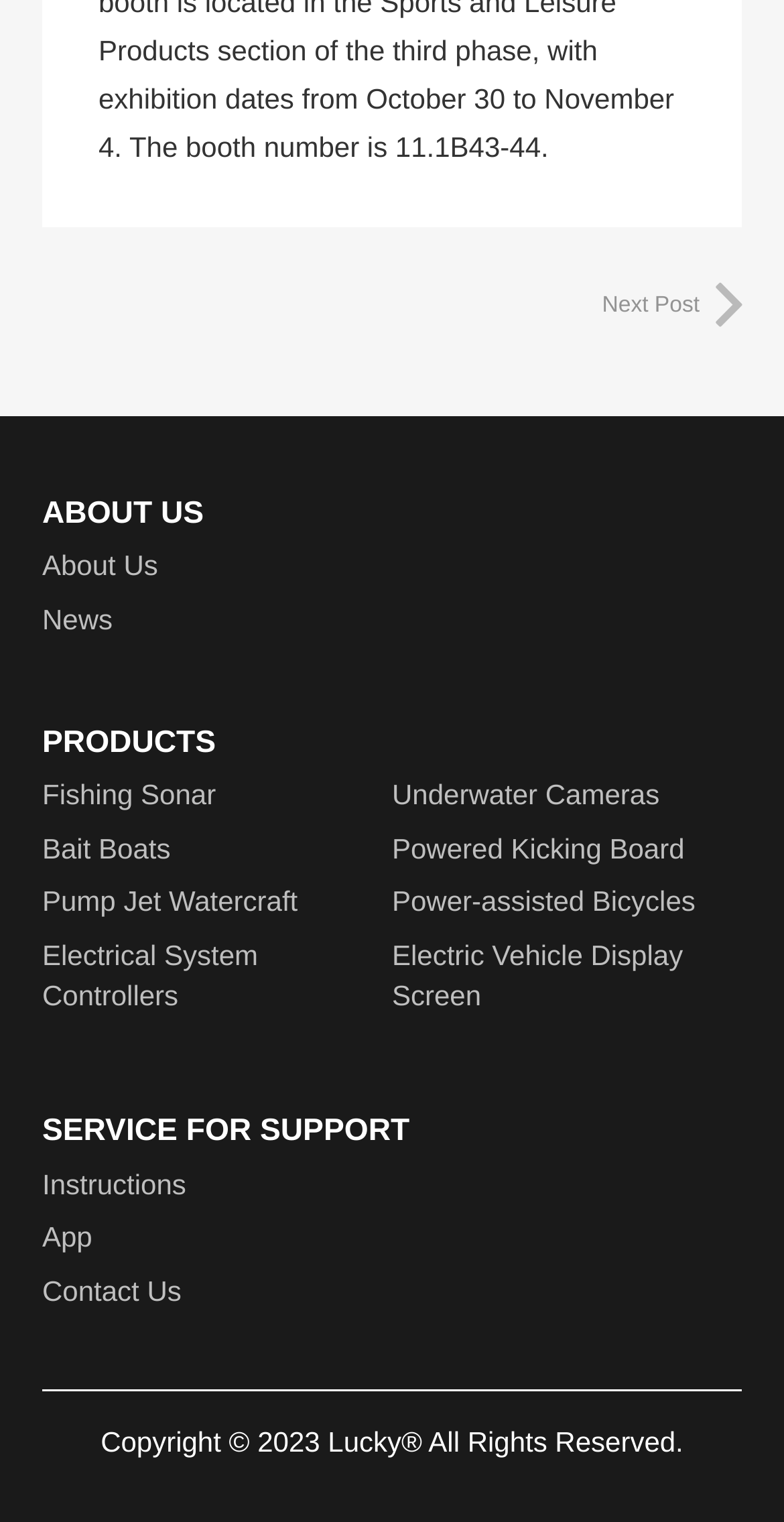Given the content of the image, can you provide a detailed answer to the question?
What is the last item under SERVICE FOR SUPPORT?

I looked at the links under the 'SERVICE FOR SUPPORT' heading and found that the last item is 'Contact Us', which is a link.